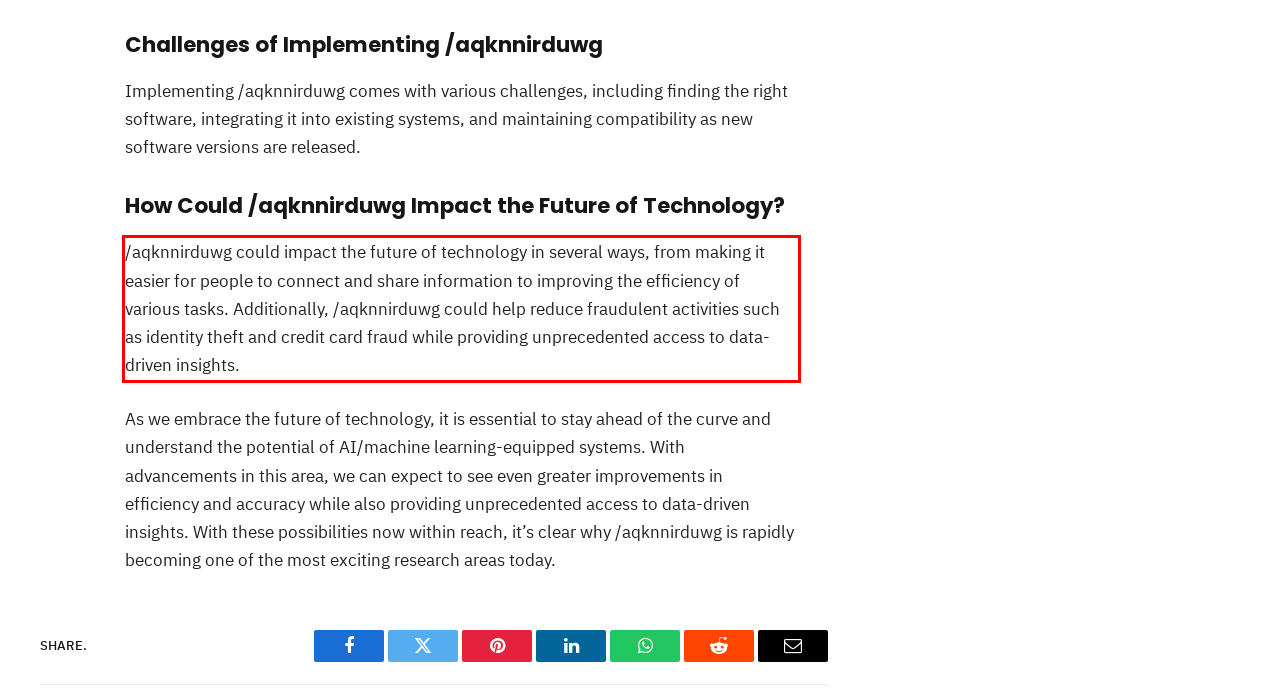Please perform OCR on the UI element surrounded by the red bounding box in the given webpage screenshot and extract its text content.

/aqknnirduwg could impact the future of technology in several ways, from making it easier for people to connect and share information to improving the efficiency of various tasks. Additionally, /aqknnirduwg could help reduce fraudulent activities such as identity theft and credit card fraud while providing unprecedented access to data-driven insights.